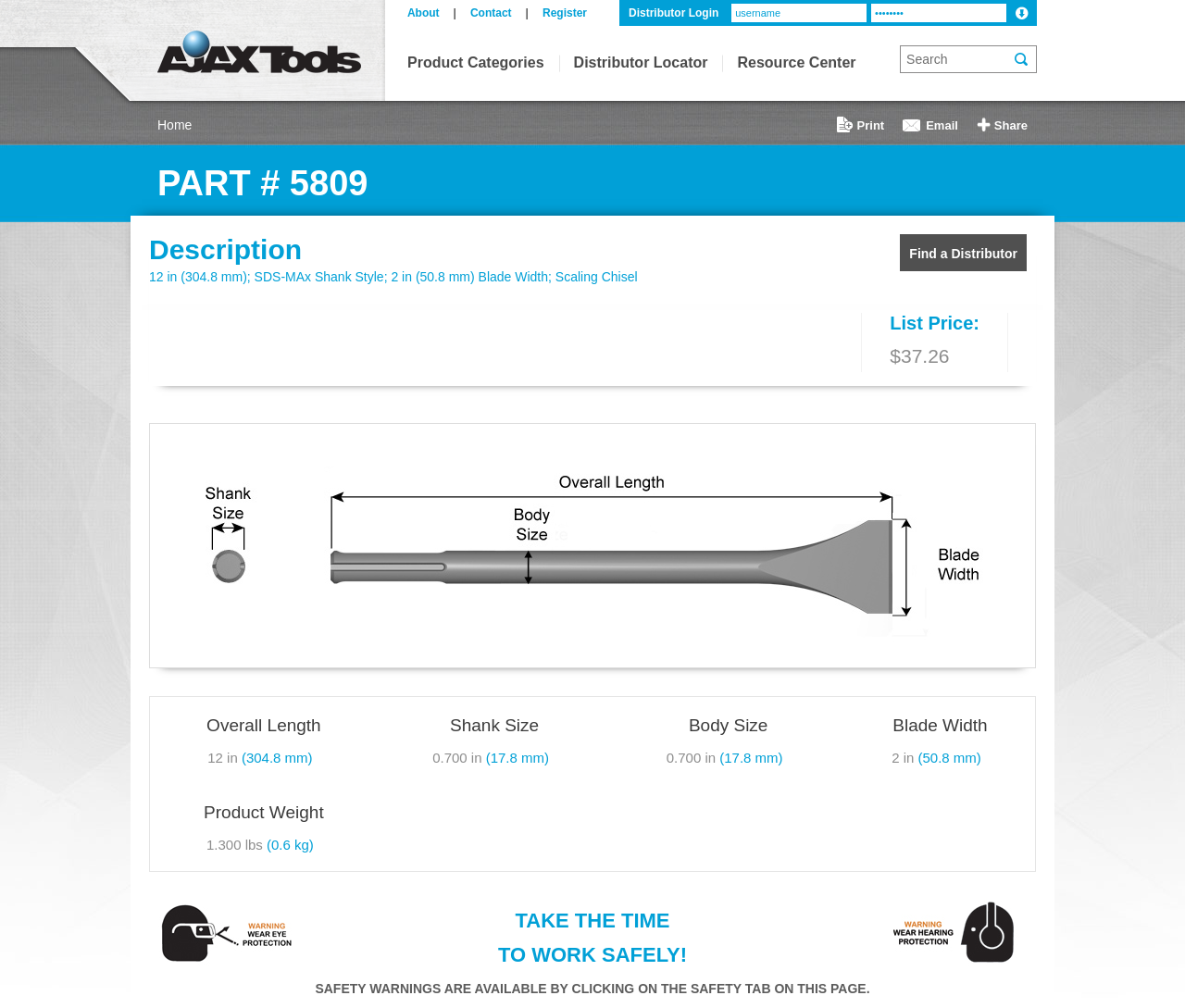Please locate the bounding box coordinates of the element that should be clicked to achieve the given instruction: "Click the Find a Distributor button".

[0.76, 0.232, 0.866, 0.269]